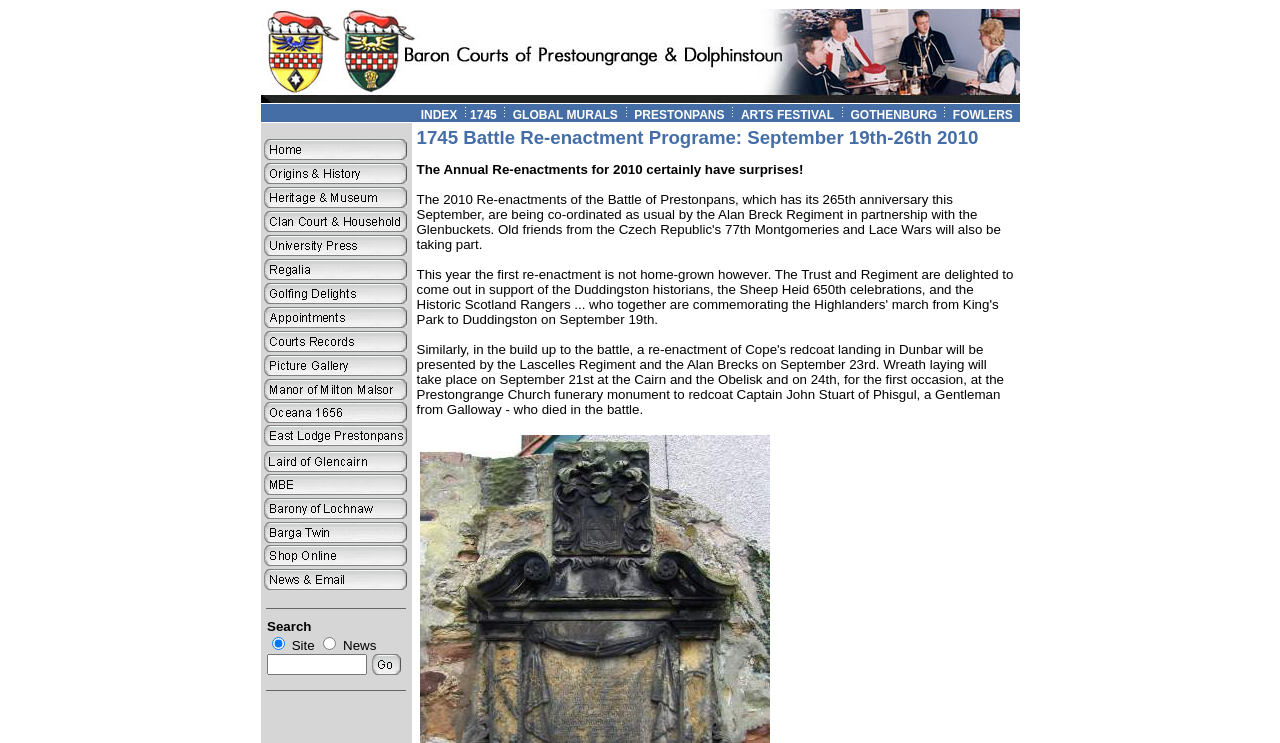Identify the bounding box coordinates of the area that should be clicked in order to complete the given instruction: "View the 1745 Battle Re-enactment Programme". The bounding box coordinates should be four float numbers between 0 and 1, i.e., [left, top, right, bottom].

[0.367, 0.145, 0.388, 0.164]